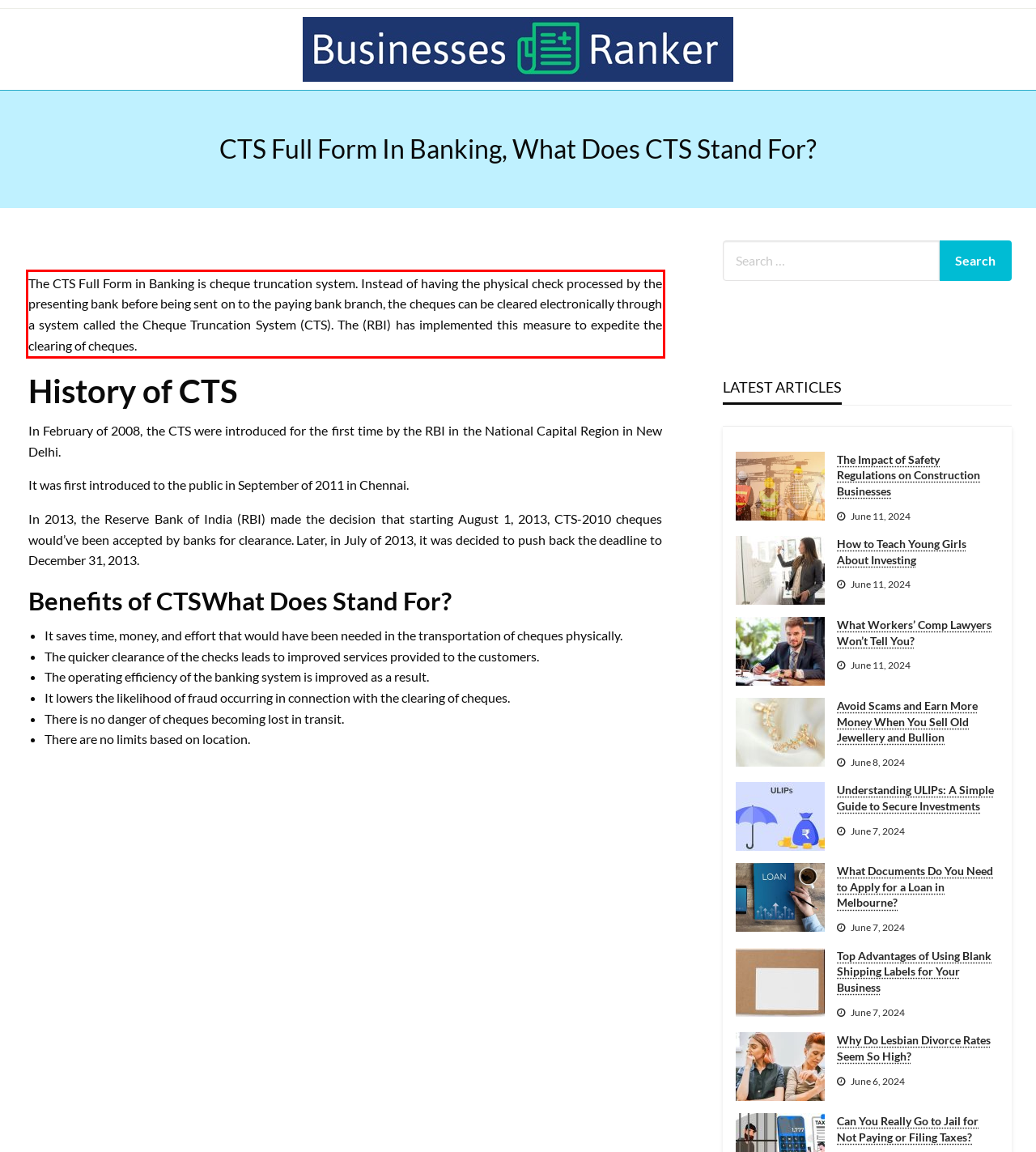Please look at the screenshot provided and find the red bounding box. Extract the text content contained within this bounding box.

The CTS Full Form in Banking is cheque truncation system. Instead of having the physical check processed by the presenting bank before being sent on to the paying bank branch, the cheques can be cleared electronically through a system called the Cheque Truncation System (CTS). The (RBI) has implemented this measure to expedite the clearing of cheques.